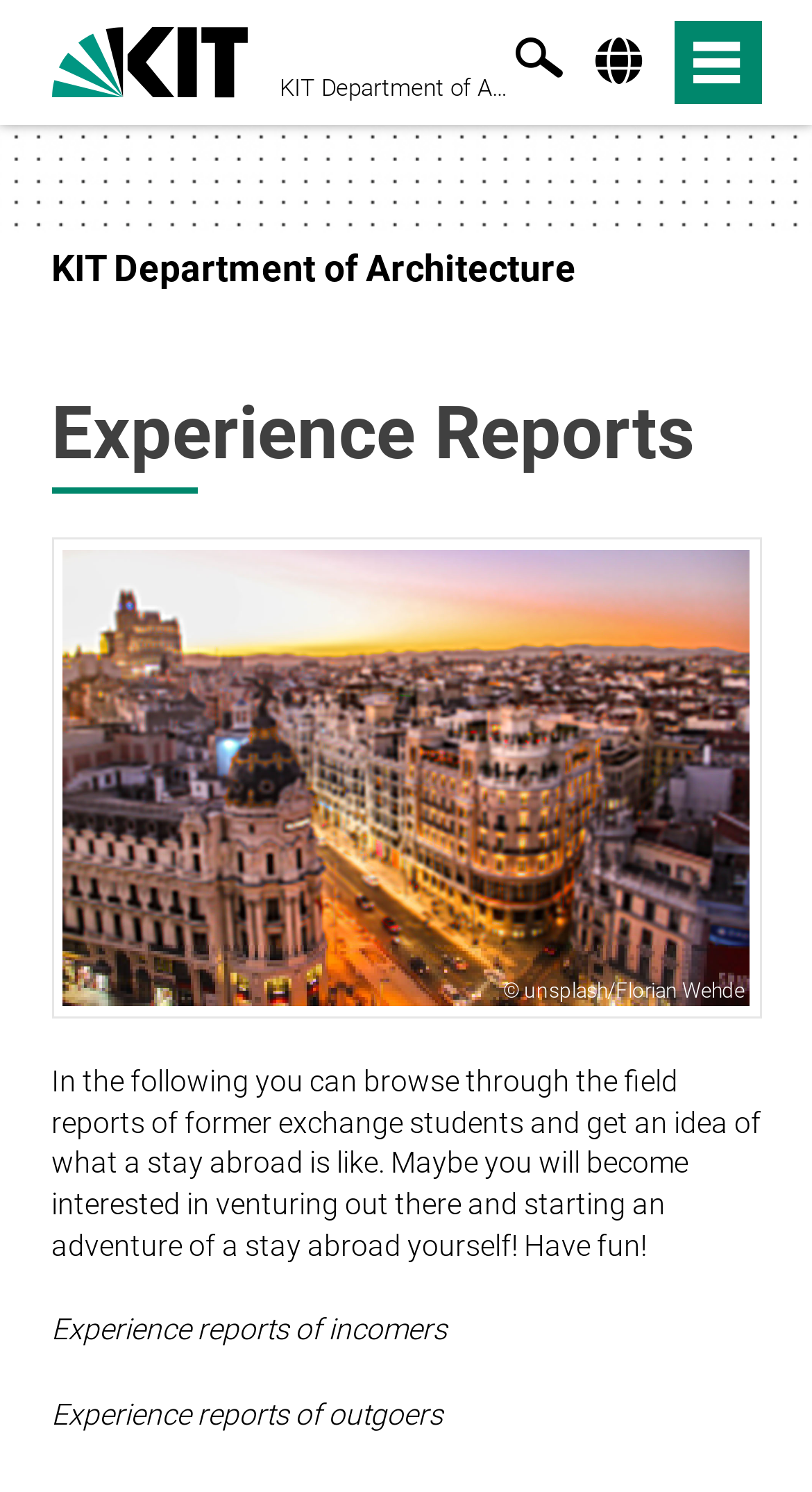Consider the image and give a detailed and elaborate answer to the question: 
What type of students' reports are available?

The question asks for the type of students' reports available. By looking at the webpage, we can see two static text elements with the text 'Experience reports of incomers' and 'Experience reports of outgoers', which suggests that the webpage provides experience reports from both incoming and outgoing students.